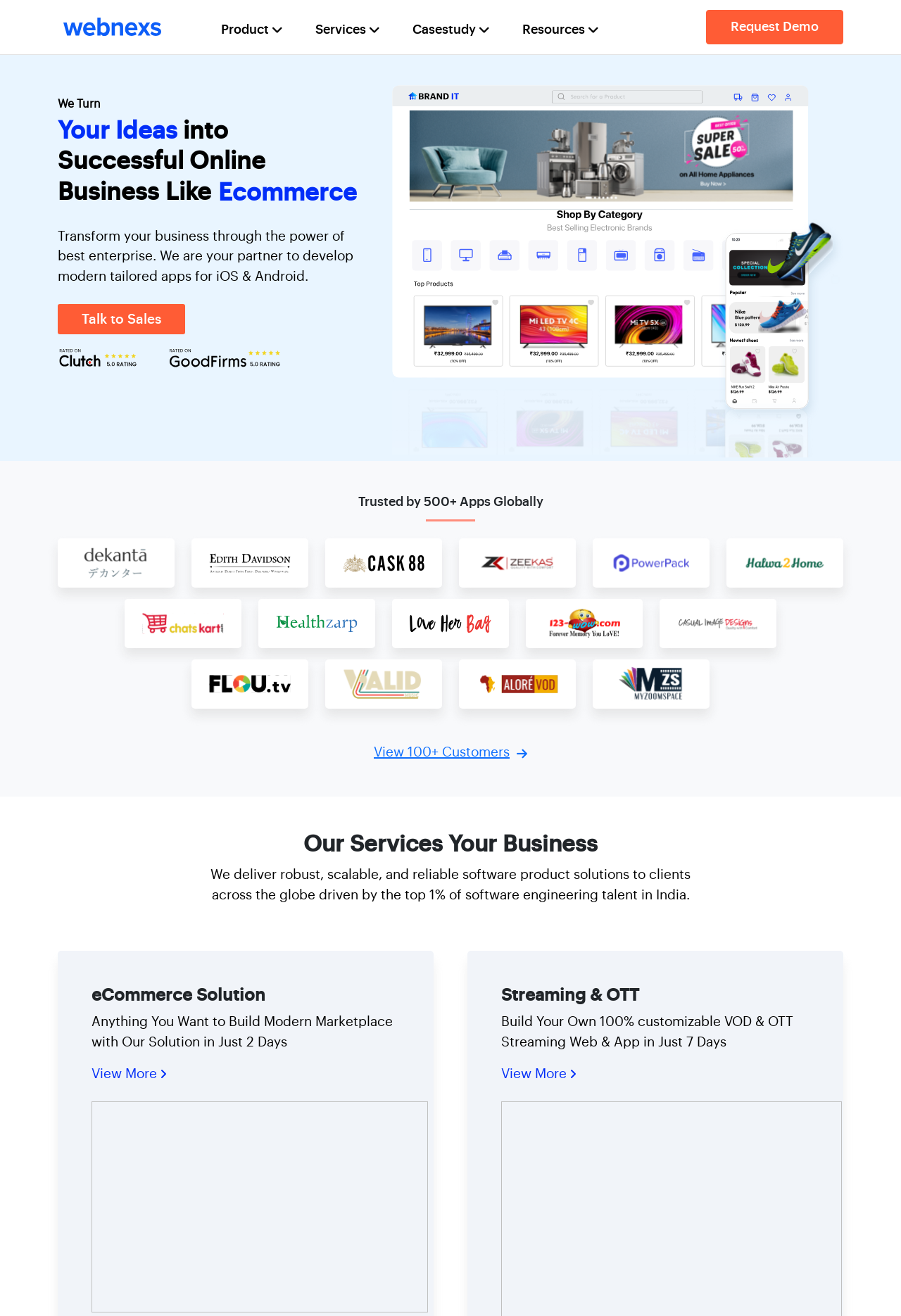Extract the primary headline from the webpage and present its text.

We Turn
Your Ideas into
Successful Online

Business Like 
Ecommerce
VOD
Ecommerce
VOD
Ecommerce